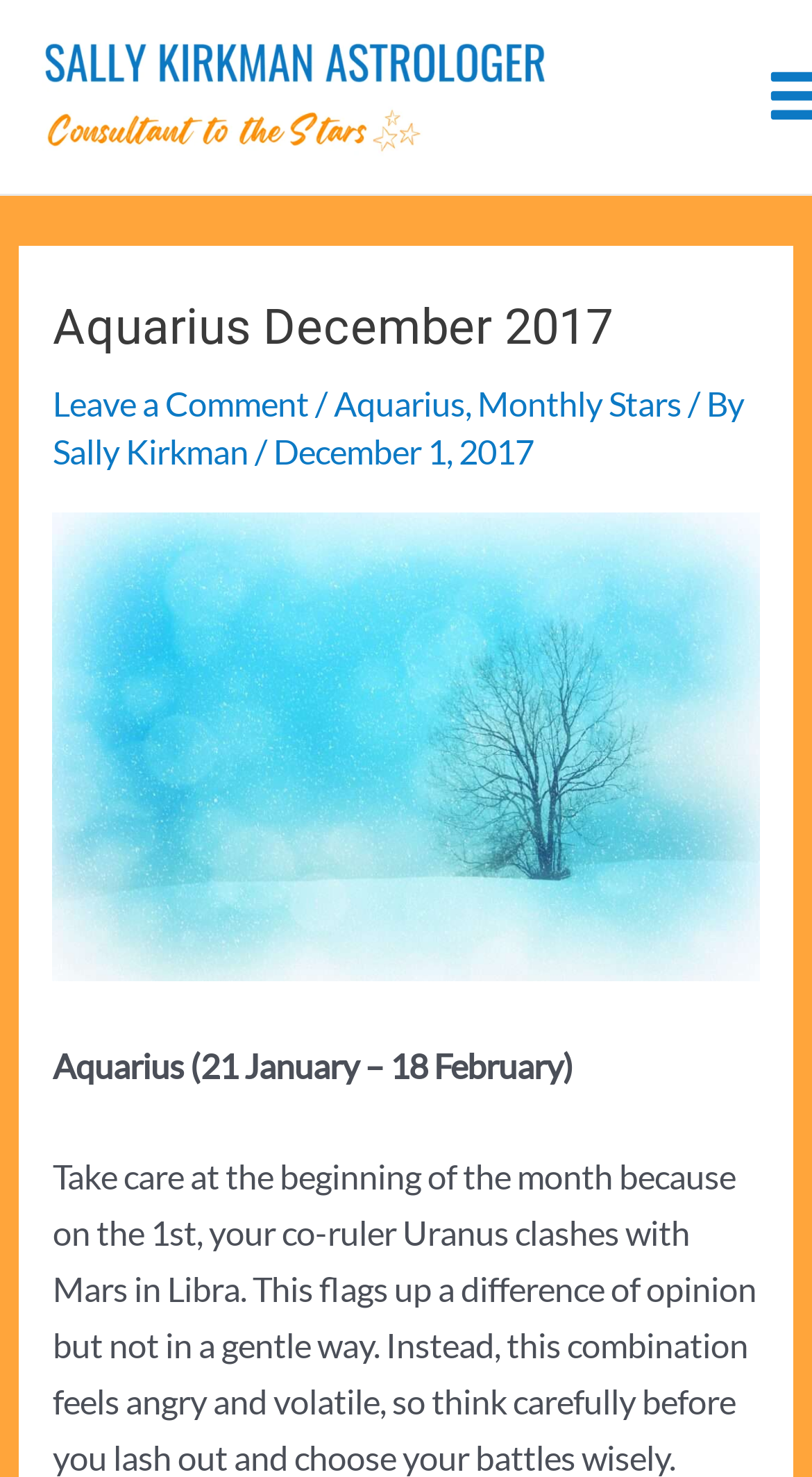Articulate a detailed summary of the webpage's content and design.

The webpage appears to be an astrology article focused on the Aquarius zodiac sign. At the top left, there is a link to the author's name, "Sally Kirkman", accompanied by a small image of the author. Below this, there is a header section that spans almost the entire width of the page. Within this header, there is a prominent heading that reads "Aquarius December 2017". 

To the right of the heading, there are three links: "Leave a Comment", "Aquarius", and "Monthly Stars", separated by forward slashes. Below these links, there is a line of text that includes the author's name, "Sally Kirkman", and the date "December 1, 2017". 

Further down, there is a large link that spans almost the entire width of the page, with the text "winter, Aquarius" and an accompanying image. Below this, there is a paragraph of text that begins with "Aquarius (21 January – 18 February)".